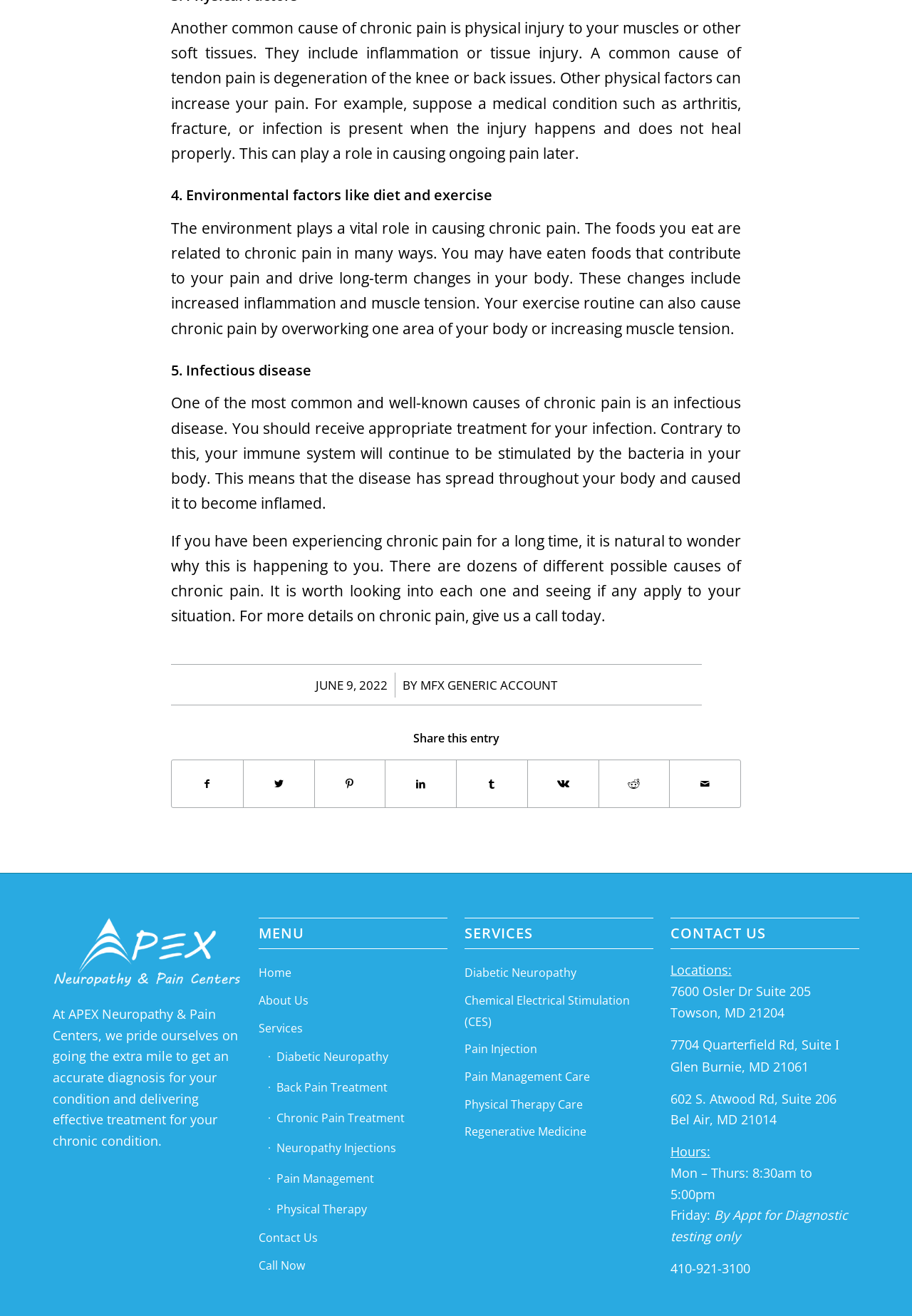Please find and report the bounding box coordinates of the element to click in order to perform the following action: "Get contact information at '7600 Osler Dr Suite 205 Towson, MD 21204'". The coordinates should be expressed as four float numbers between 0 and 1, in the format [left, top, right, bottom].

[0.735, 0.747, 0.889, 0.776]